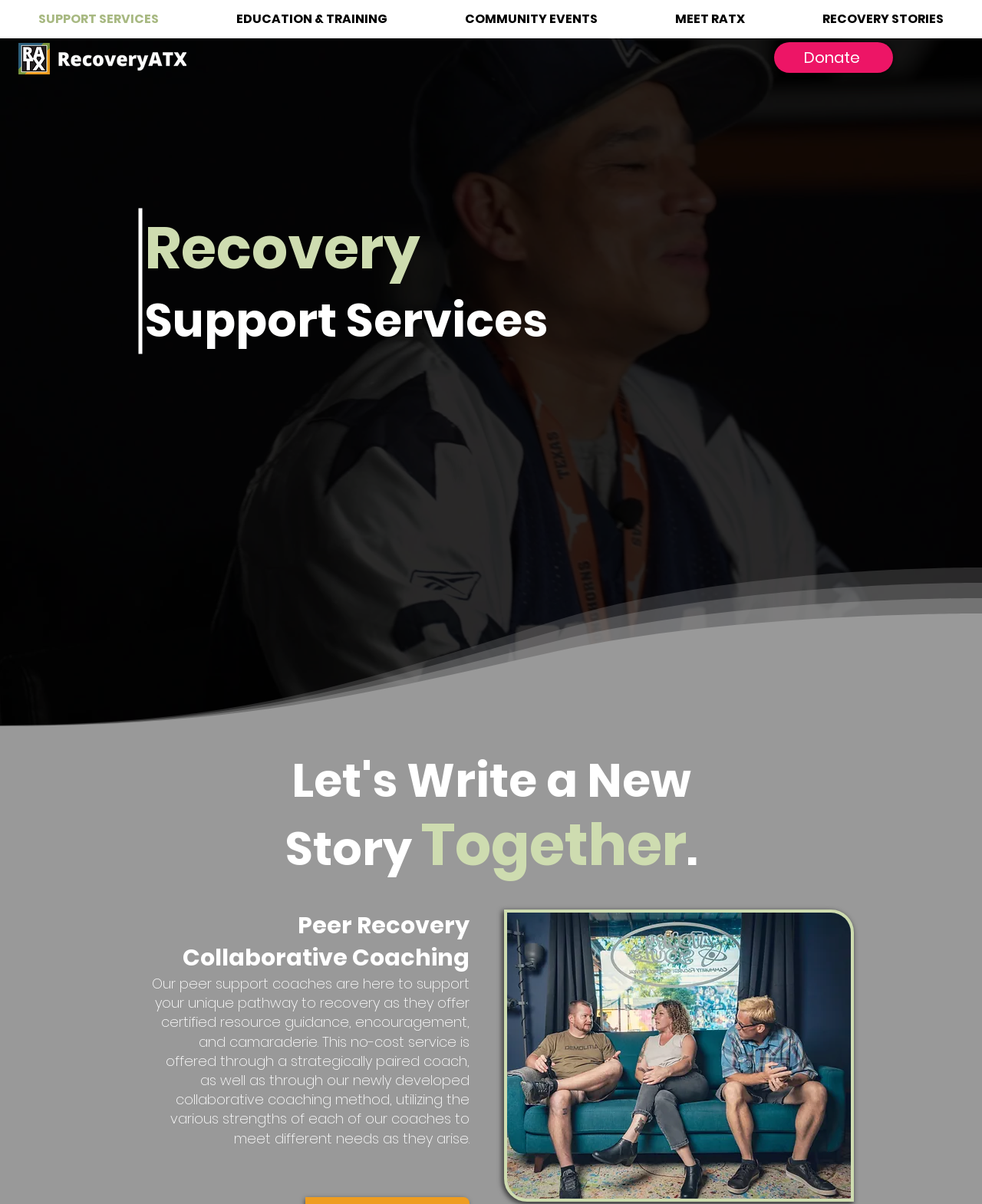Provide the bounding box coordinates of the HTML element described as: "MEET RATX". The bounding box coordinates should be four float numbers between 0 and 1, i.e., [left, top, right, bottom].

[0.648, 0.003, 0.798, 0.029]